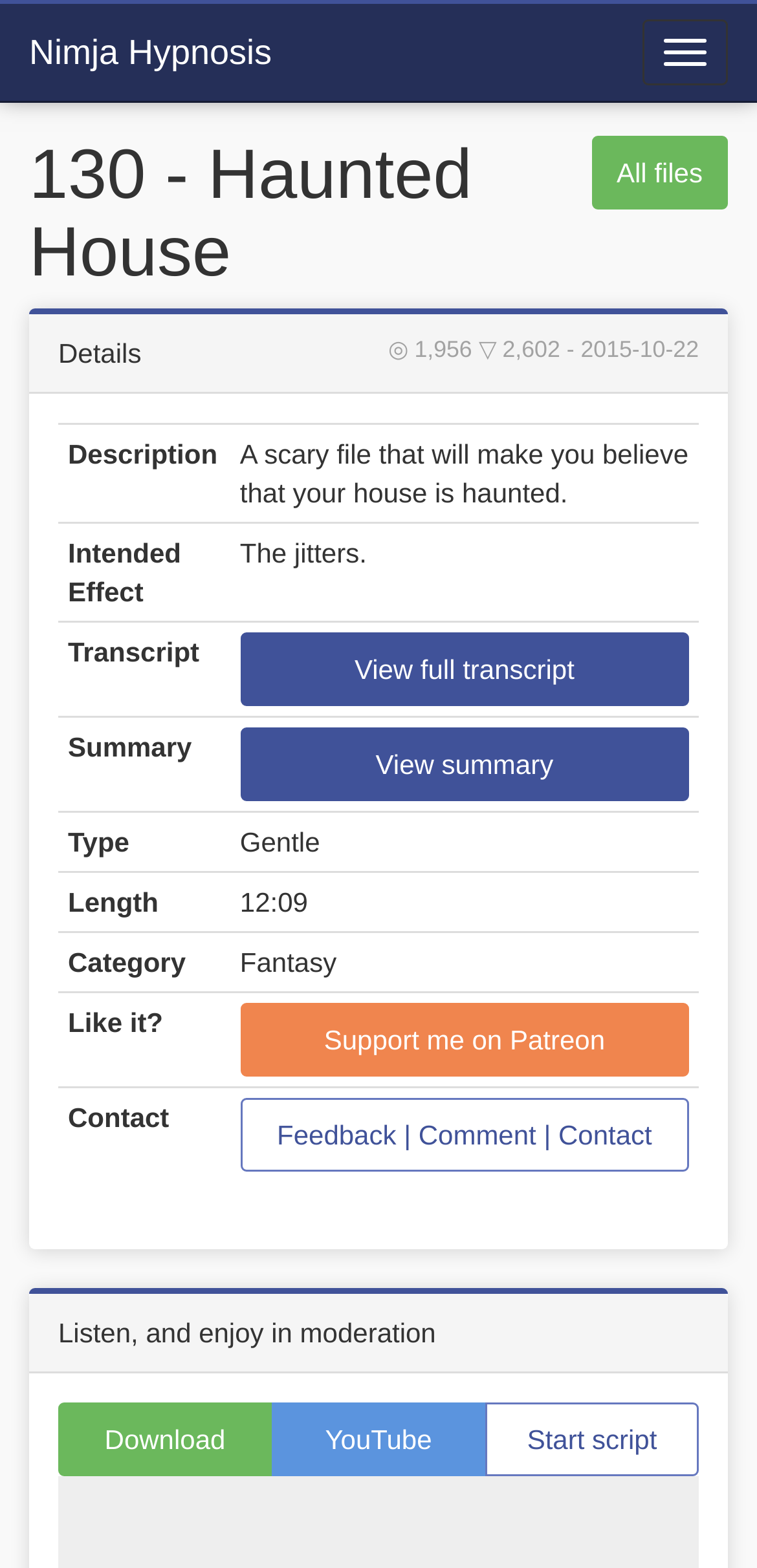Detail the various sections and features of the webpage.

This webpage appears to be a description page for a hypnosis audio file titled "130 - Haunted House" by Nimja Hypnosis. At the top of the page, there is a navigation button and a link to the Nimja Hypnosis website. Below that, there is a heading with the title of the audio file.

On the left side of the page, there is a table with various details about the audio file. The table has rows with headers such as "Description", "Intended Effect", "Transcript", "Summary", "Type", "Length", "Category", and "Like it?". Each row has a corresponding grid cell with the relevant information. For example, the "Description" row has a grid cell with the text "A scary file that will make you believe that your house is haunted." The "Length" row has a grid cell with the text "12:09".

To the right of the table, there are some generic elements with text such as "Views", "Downloads/Streams", and "Release date". Below the table, there is a static text element with the warning "Listen, and enjoy in moderation".

At the bottom of the page, there is a layout table with three links: "Download", "YouTube", and "Start script". There are also some buttons and links scattered throughout the page, including a "Toggle navigation" button at the top, a "View full transcript" button, and a "Support me on Patreon" link.